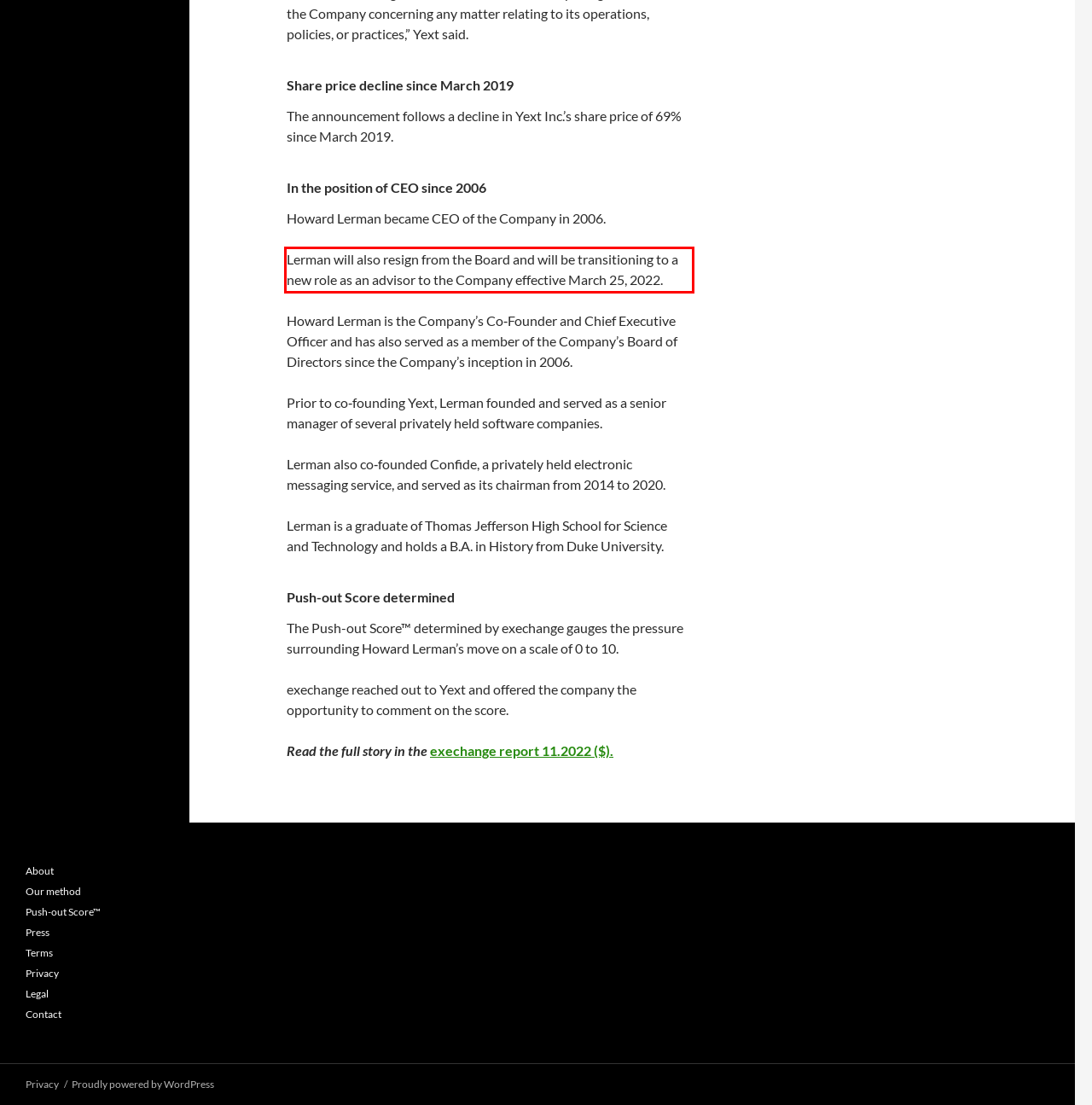You are provided with a webpage screenshot that includes a red rectangle bounding box. Extract the text content from within the bounding box using OCR.

Lerman will also resign from the Board and will be transitioning to a new role as an advisor to the Company effective March 25, 2022.